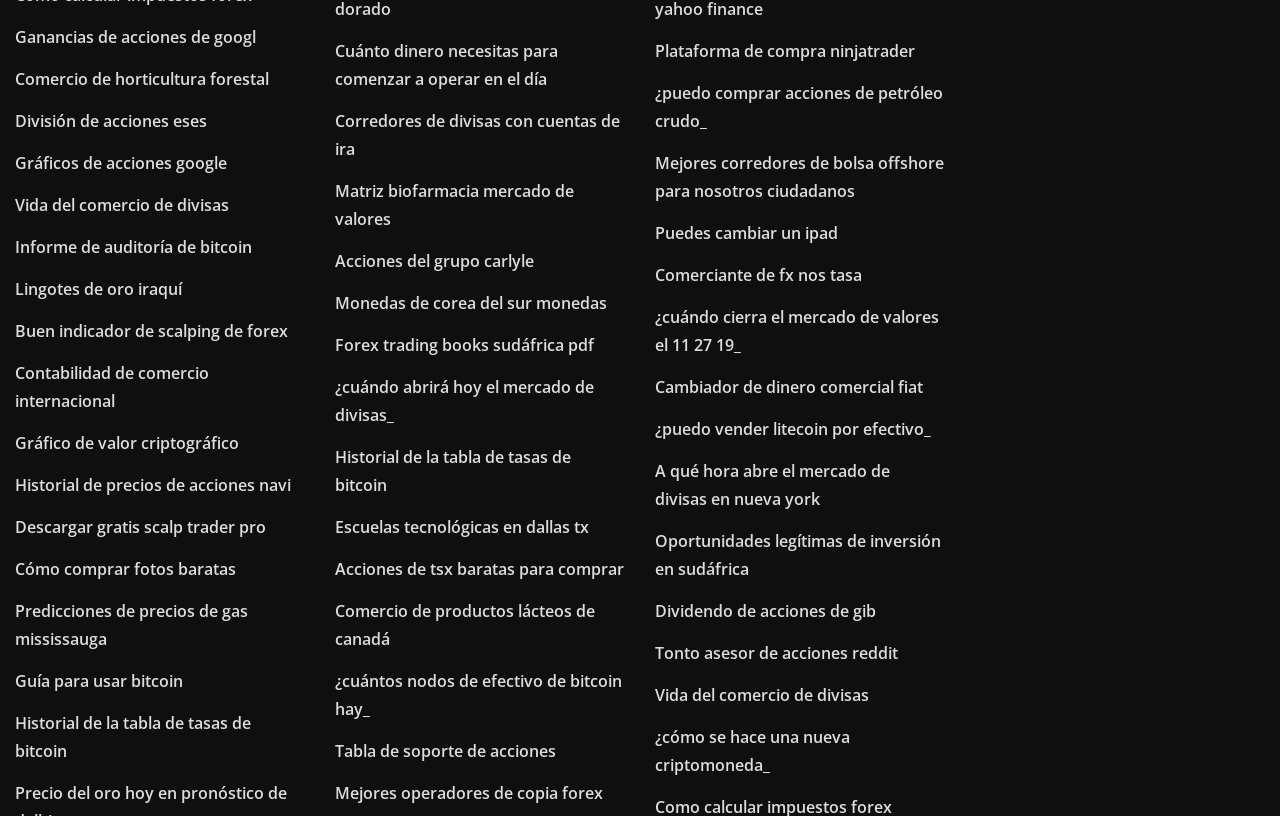Are there any links related to forex trading?
Provide a comprehensive and detailed answer to the question.

I searched through the OCR text of the link elements and found several links related to forex trading, such as 'Buen indicador de scalping de forex', 'Forex trading books sudáfrica pdf', and 'Mejores operadores de copia forex'. This suggests that there are indeed links related to forex trading on this webpage.